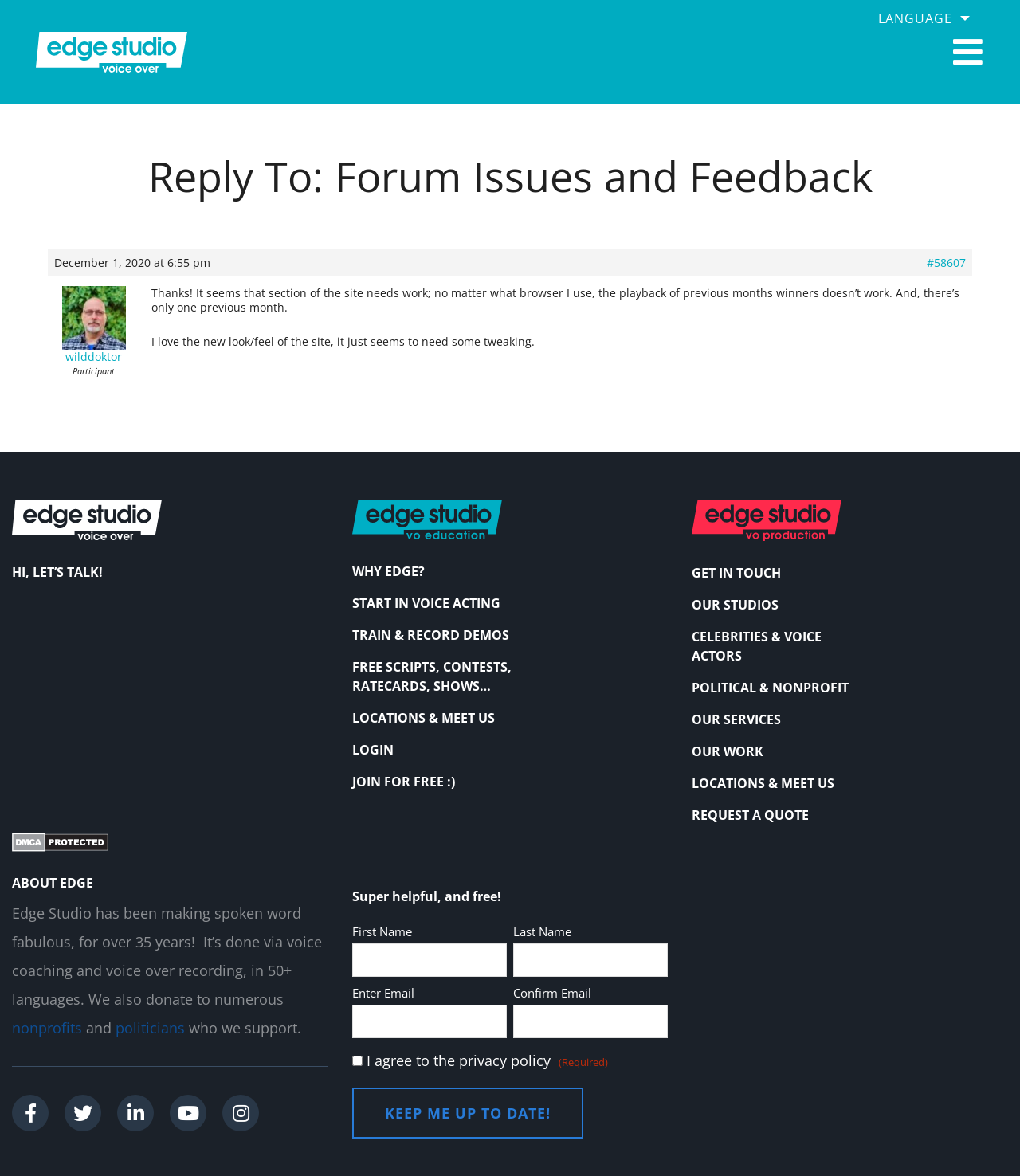What is the topic of the forum post?
Provide a detailed and extensive answer to the question.

I found the topic of the forum post by looking at the heading element inside the article element, which has the text 'Reply To: Forum Issues and Feedback'.